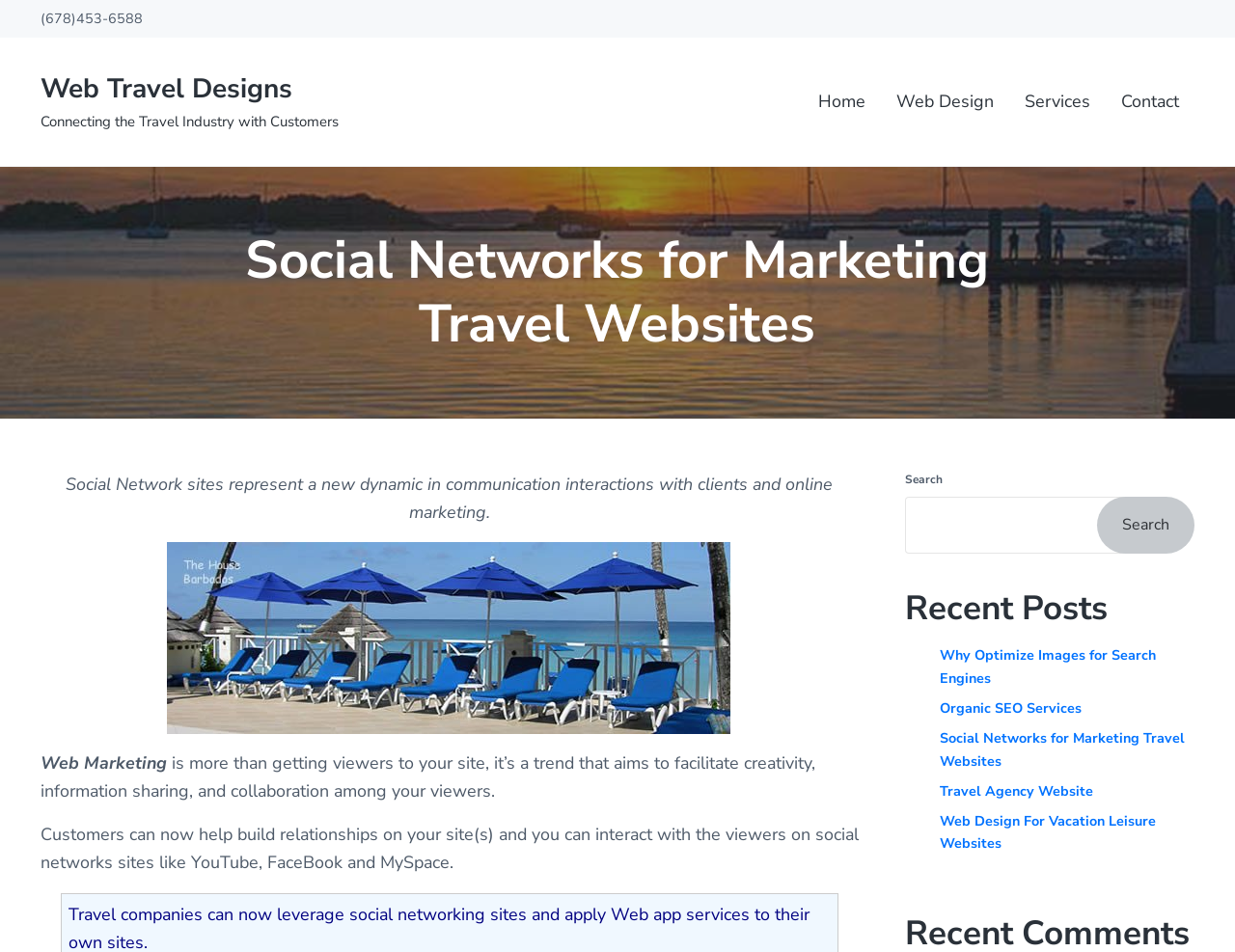Respond with a single word or phrase to the following question: How many recent posts are listed on the webpage?

5